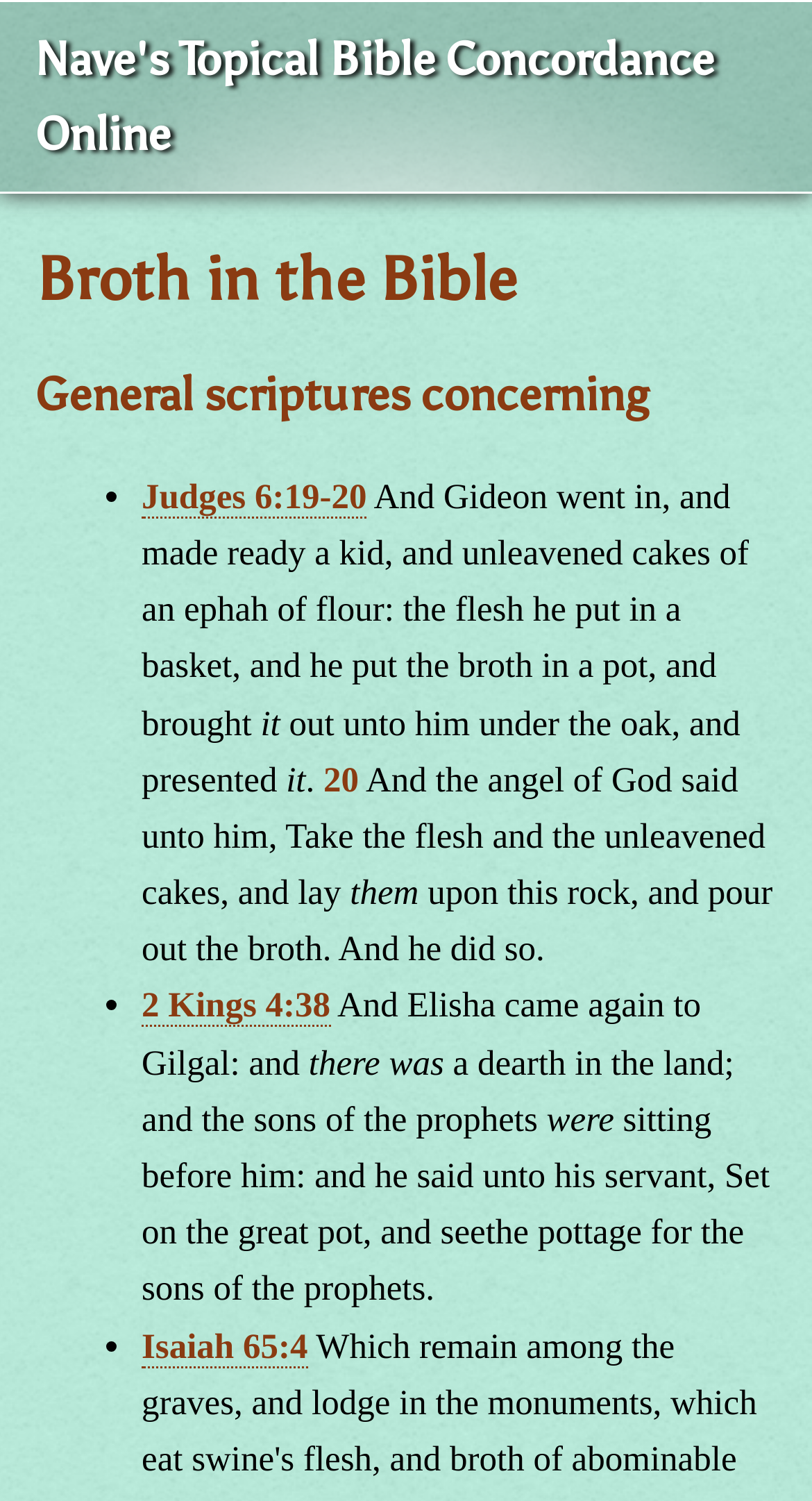What is the last Bible verse mentioned? Examine the screenshot and reply using just one word or a brief phrase.

Isaiah 65:4